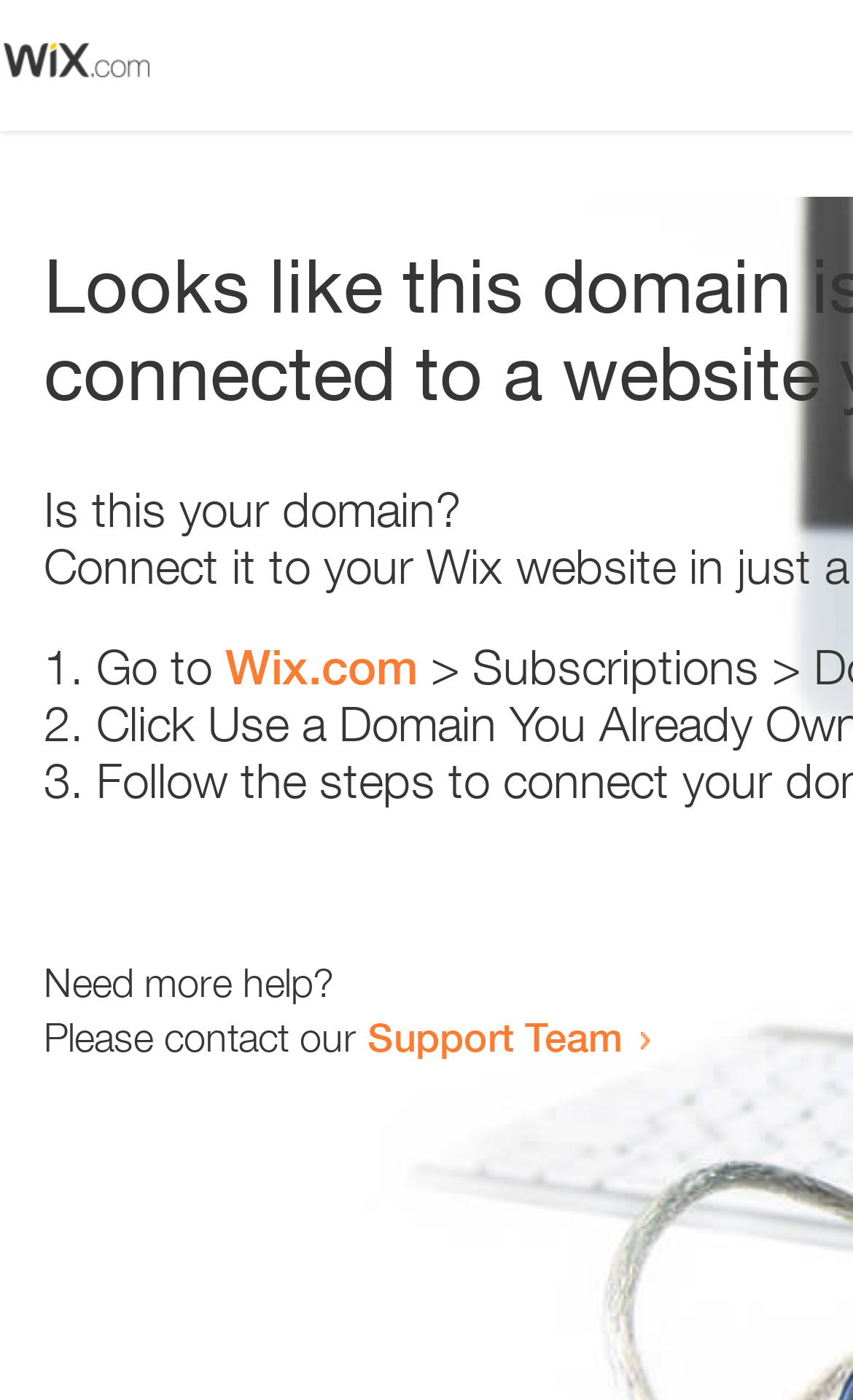Extract the text of the main heading from the webpage.

Looks like this domain isn't
connected to a website yet